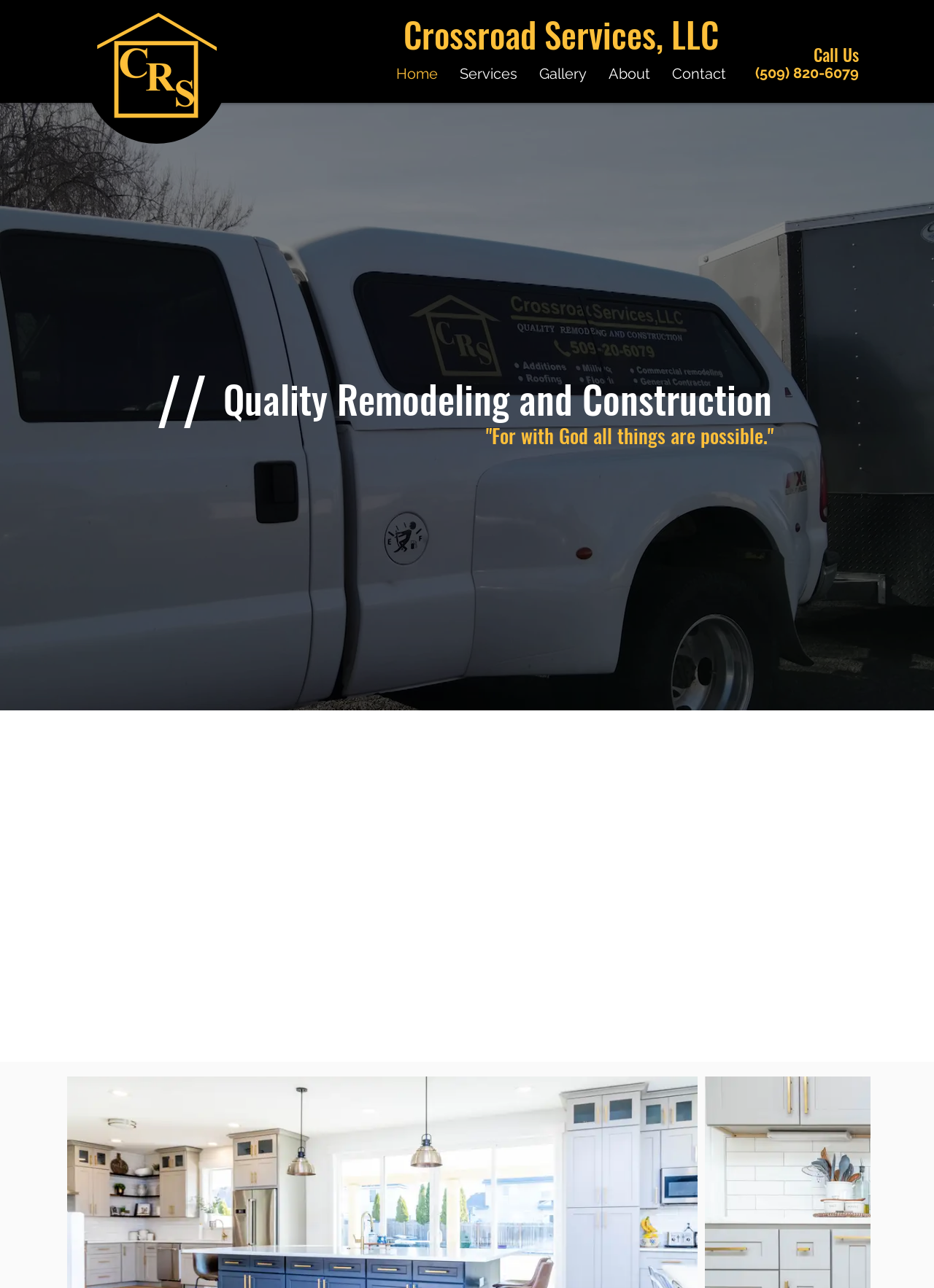What is the purpose of the 'Gallery' link?
Please answer the question with as much detail and depth as you can.

I inferred this by looking at the context of the 'Gallery' link, which is placed near the text 'Here is some of our latest work:', suggesting that the gallery is meant to showcase the company's recent projects.